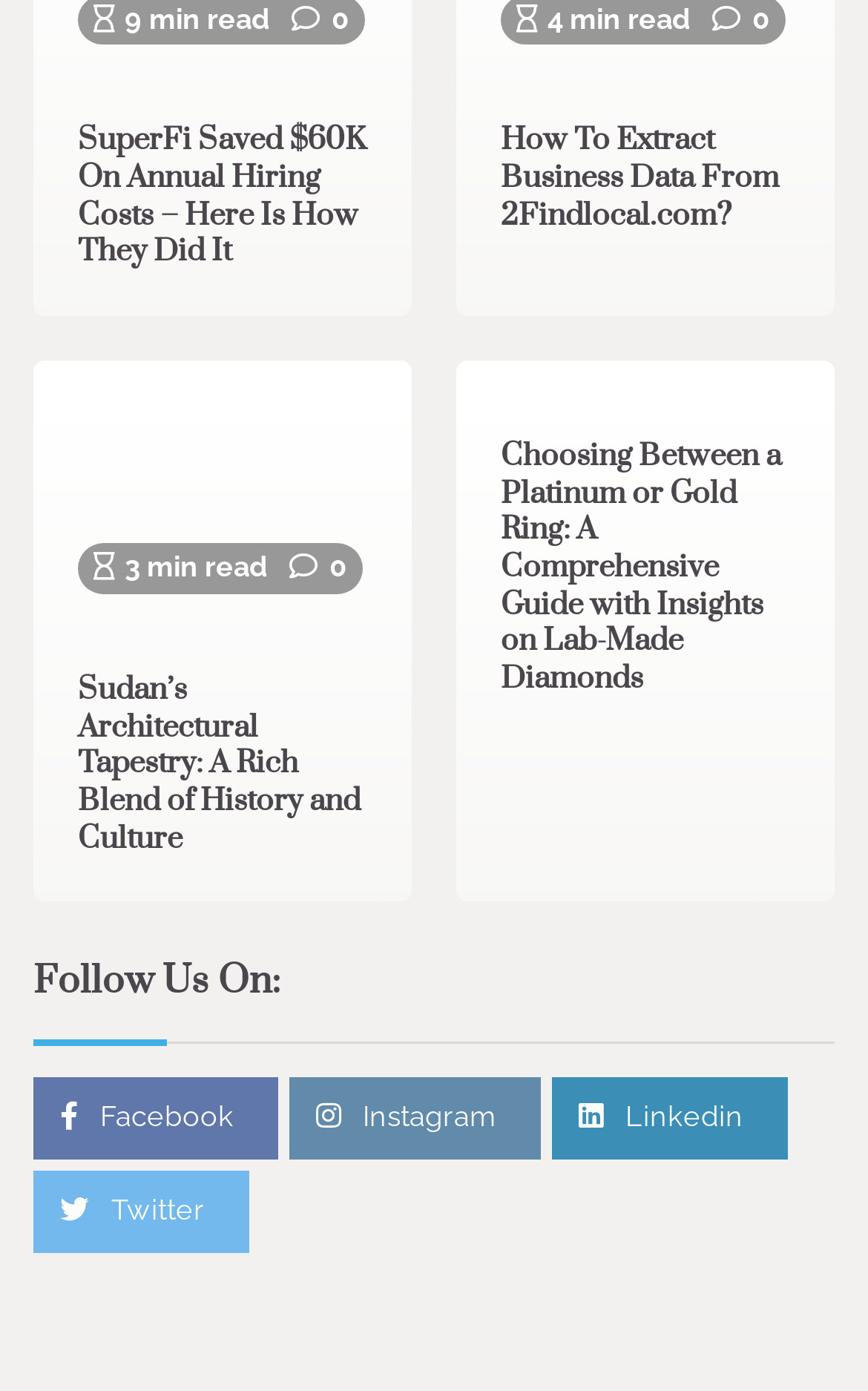Please answer the following question using a single word or phrase: 
What is the topic of the third article?

Sudan's architecture